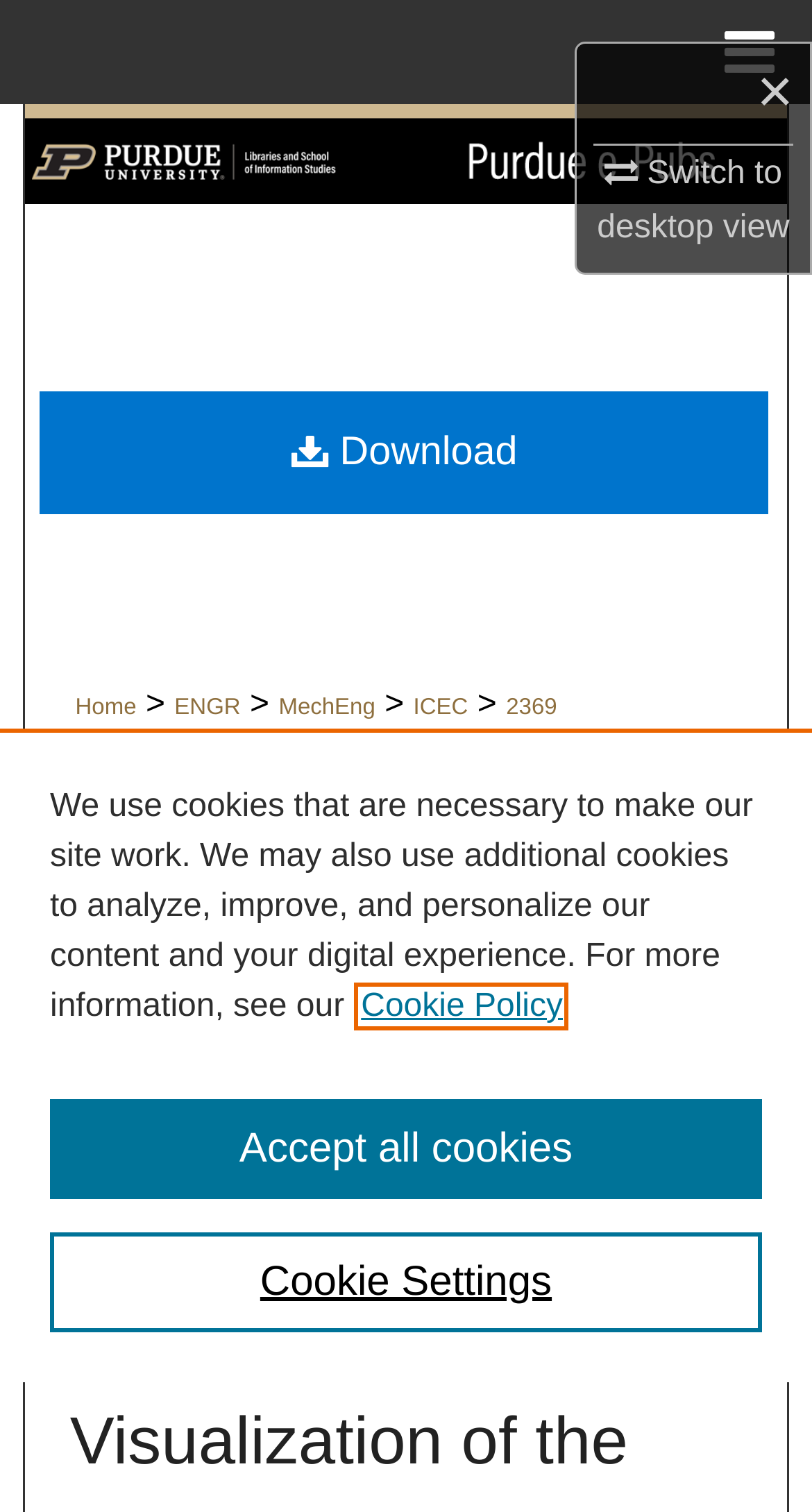Please answer the following question using a single word or phrase: 
What is the name of the publication?

Purdue e-Pubs